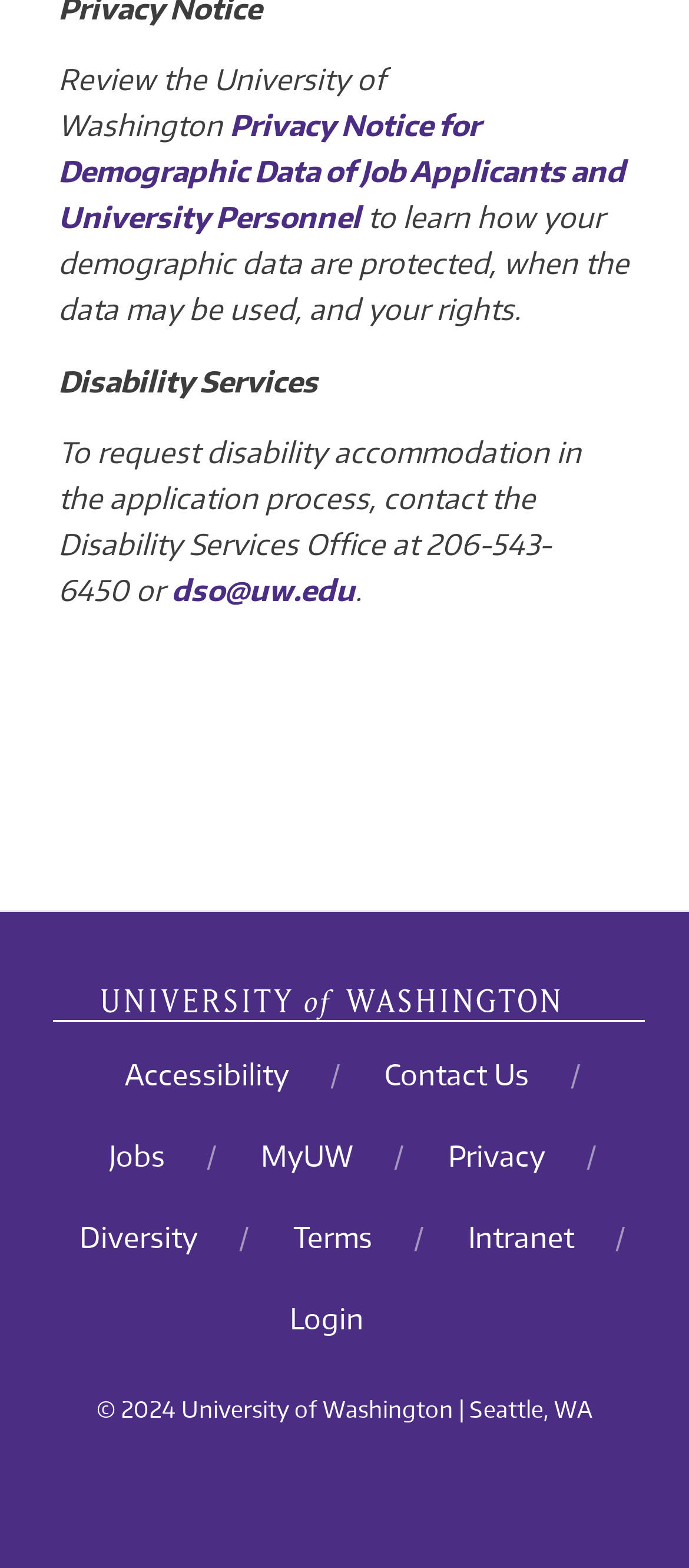What is the year of the copyright notice?
Look at the image and answer the question with a single word or phrase.

2024